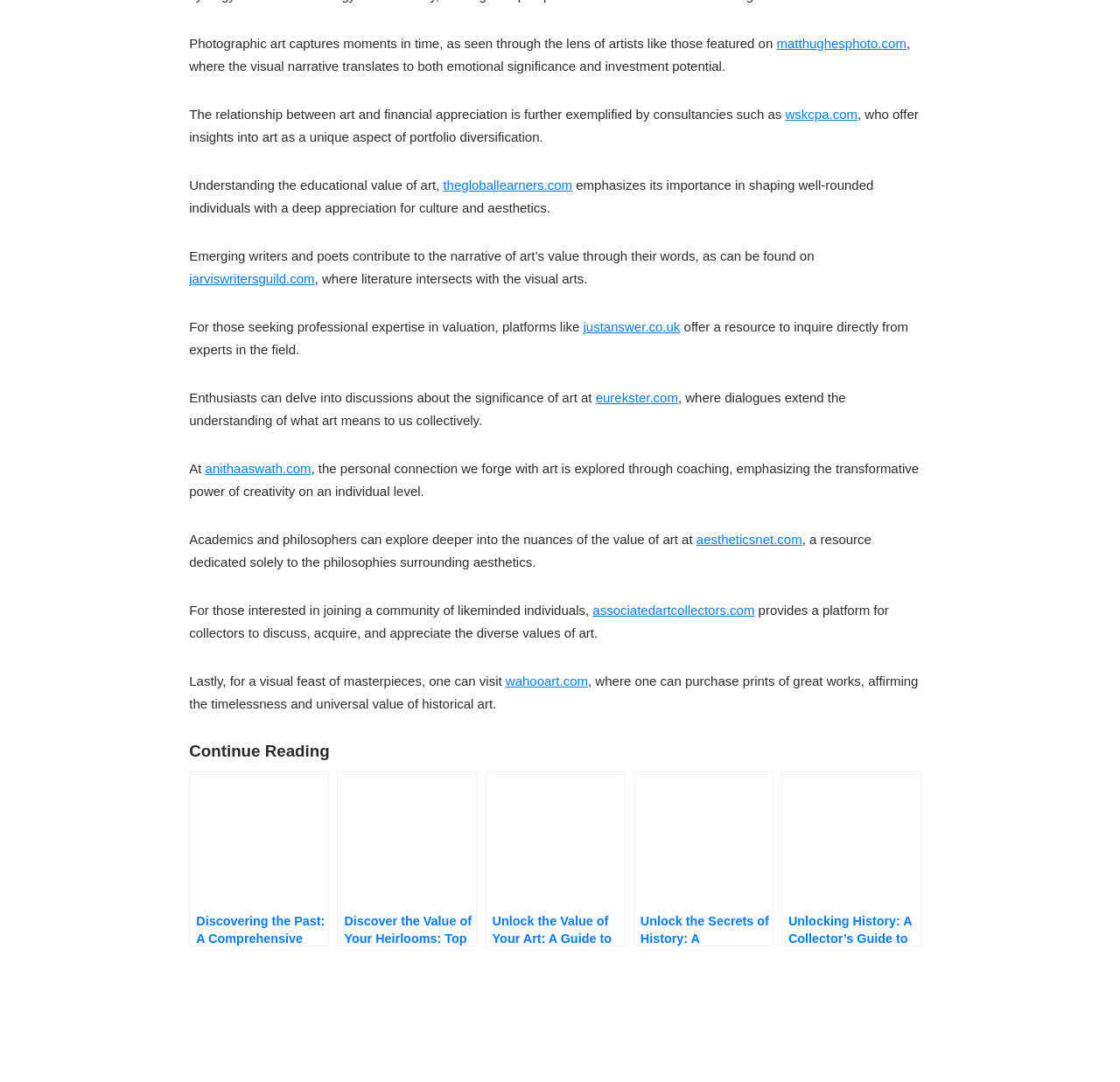Please provide a detailed answer to the question below based on the screenshot: 
What can be purchased at wahooart.com?

One can visit wahooart.com for a visual feast of masterpieces, where one can purchase prints of great works, affirming the timelessness and universal value of historical art.